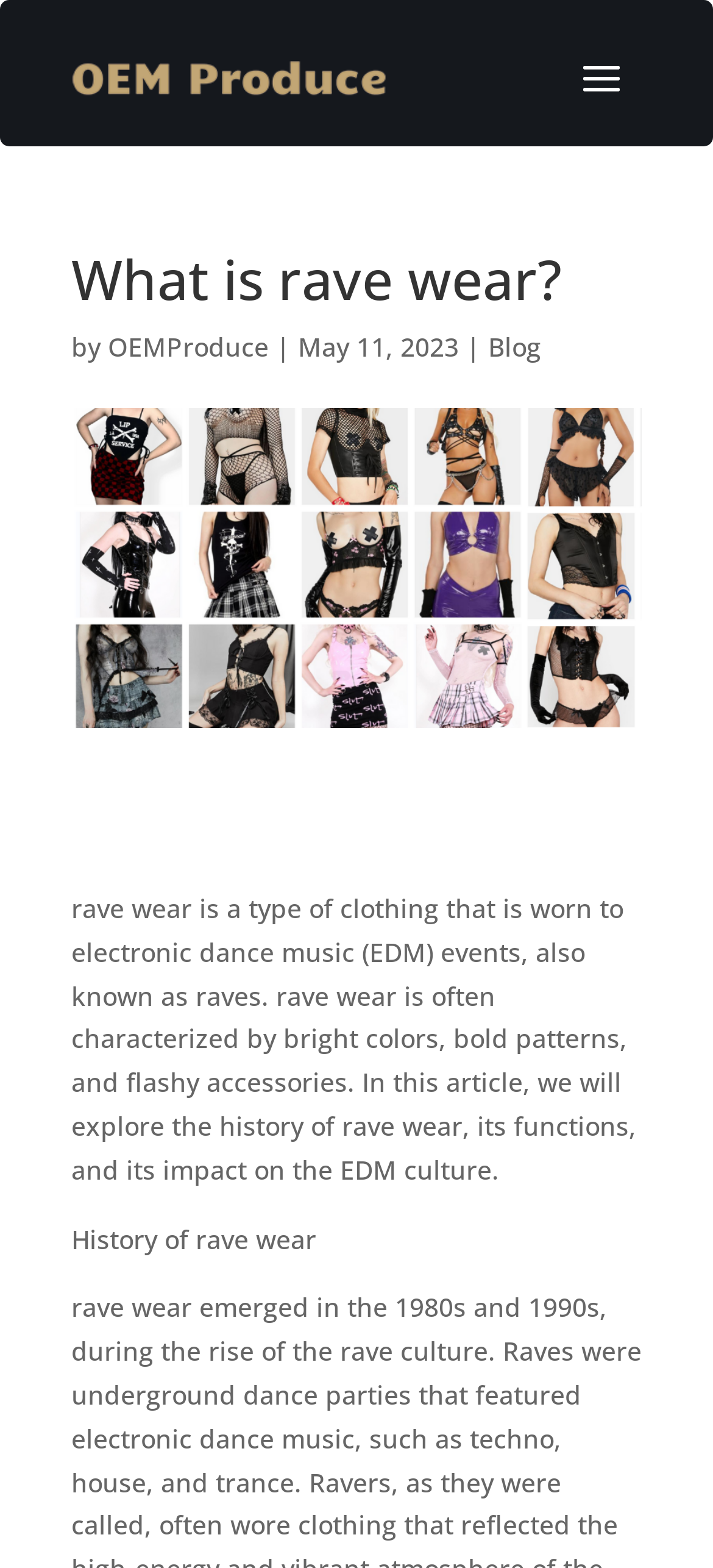When was the article published?
Please ensure your answer to the question is detailed and covers all necessary aspects.

The publication date of the article can be found by looking at the text next to the 'by' keyword and the author's name, which is 'May 11, 2023'. This information is located above the image and below the main heading.